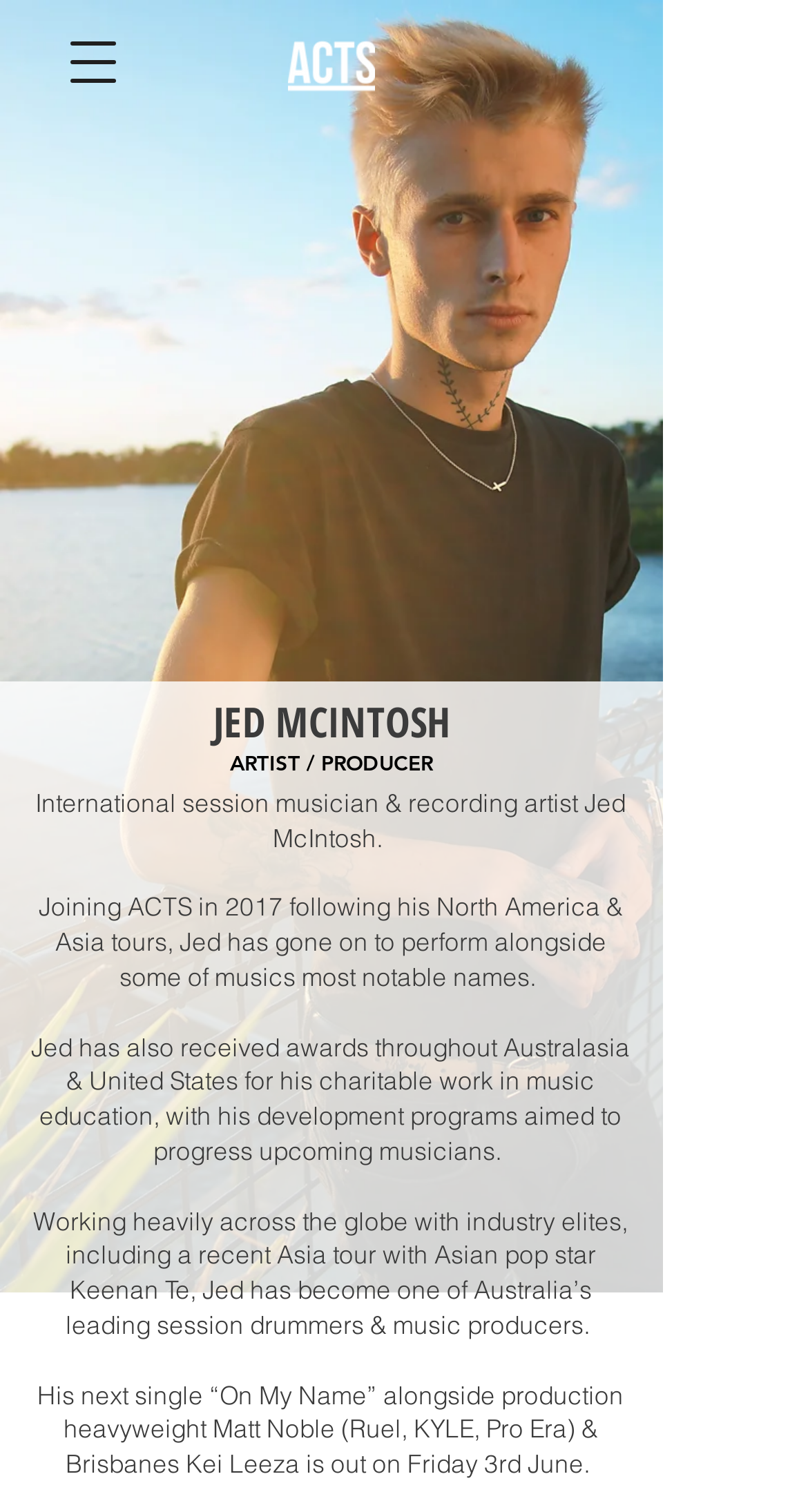What is the region of the webpage focused on?
Analyze the image and deliver a detailed answer to the question.

The webpage has a region labeled 'Music', which suggests that the webpage is focused on Jed McIntosh's music career and related activities.